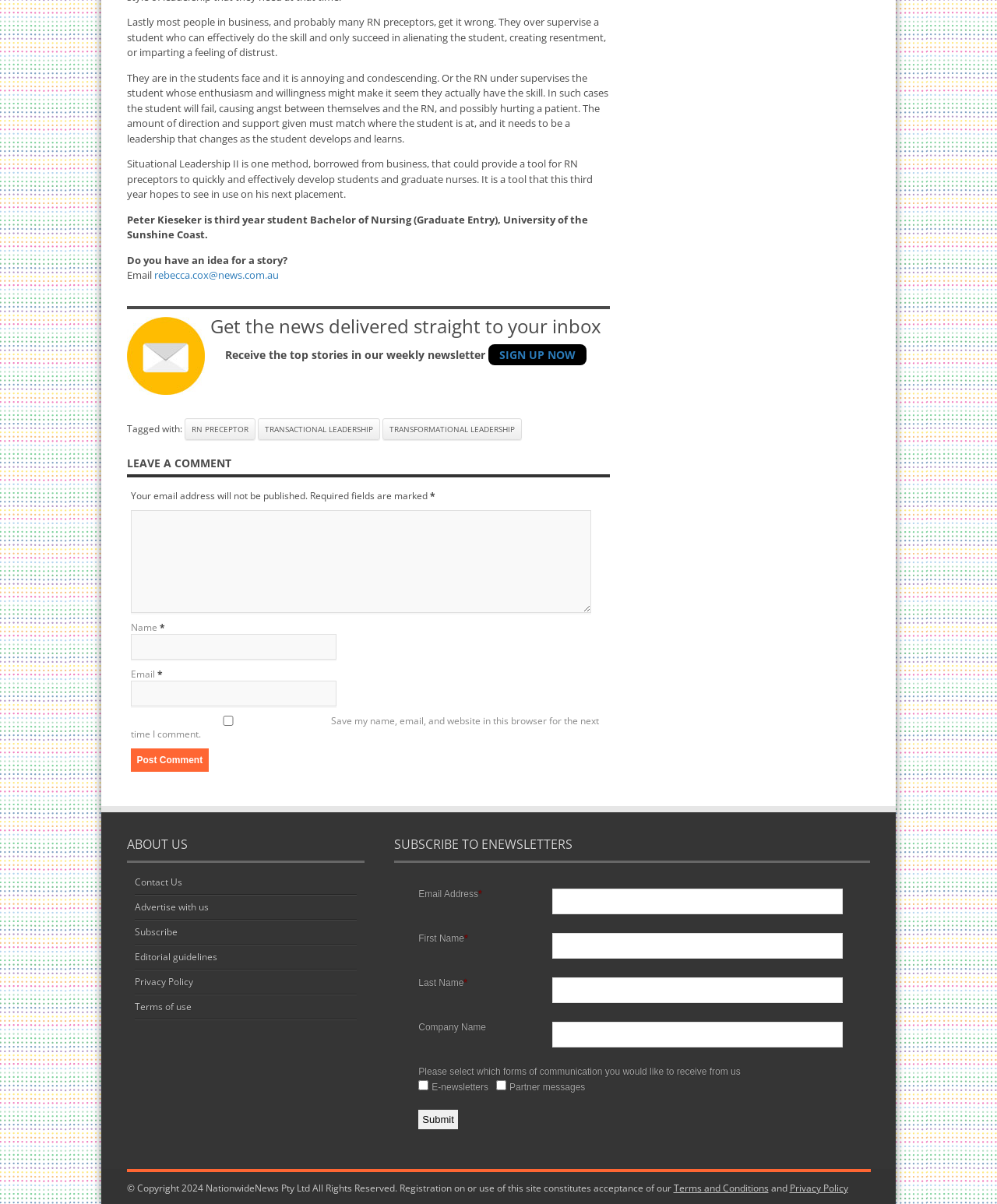Using the provided description Terms and Conditions, find the bounding box coordinates for the UI element. Provide the coordinates in (top-left x, top-left y, bottom-right x, bottom-right y) format, ensuring all values are between 0 and 1.

[0.675, 0.981, 0.771, 0.992]